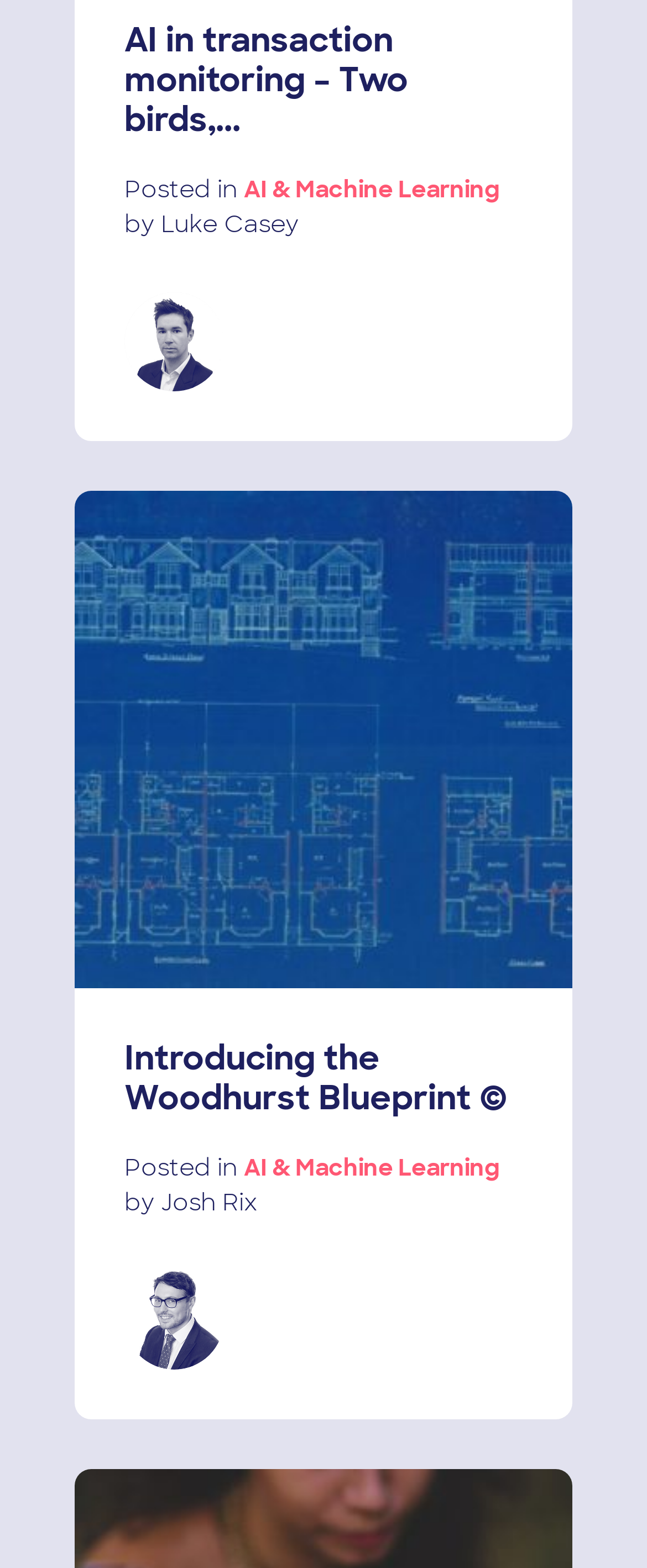Identify the coordinates of the bounding box for the element described below: "AI & Machine Learning". Return the coordinates as four float numbers between 0 and 1: [left, top, right, bottom].

[0.377, 0.111, 0.772, 0.13]